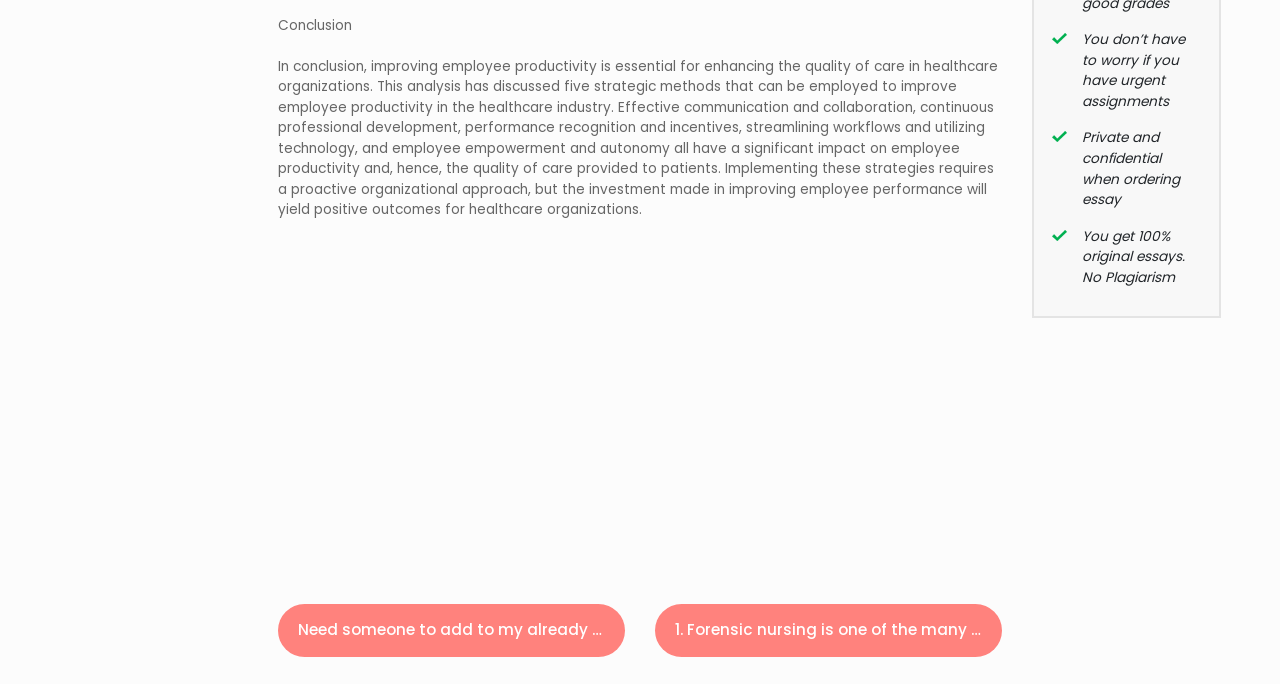Reply to the question below using a single word or brief phrase:
What is the benefit of ordering an essay from this website?

Private and confidential